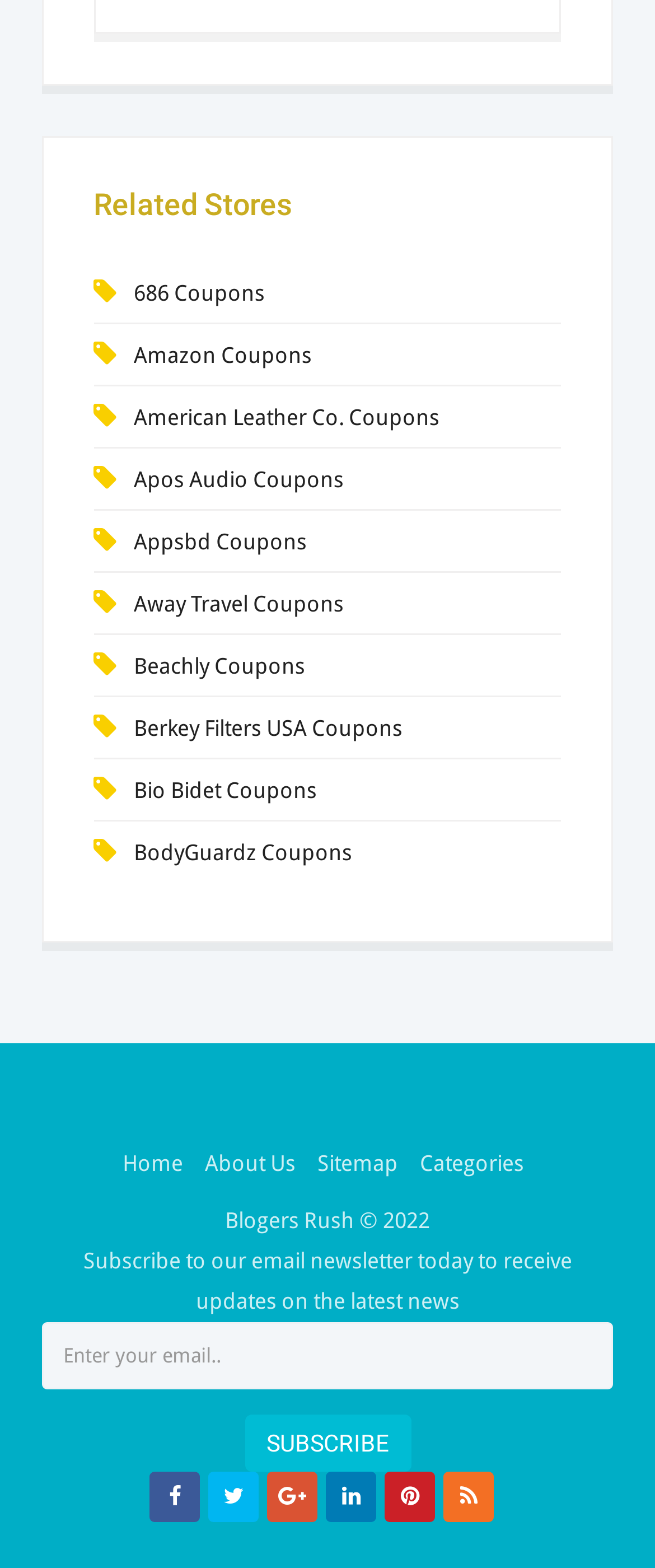What is the title of the section above the links?
From the screenshot, provide a brief answer in one word or phrase.

Related Stores